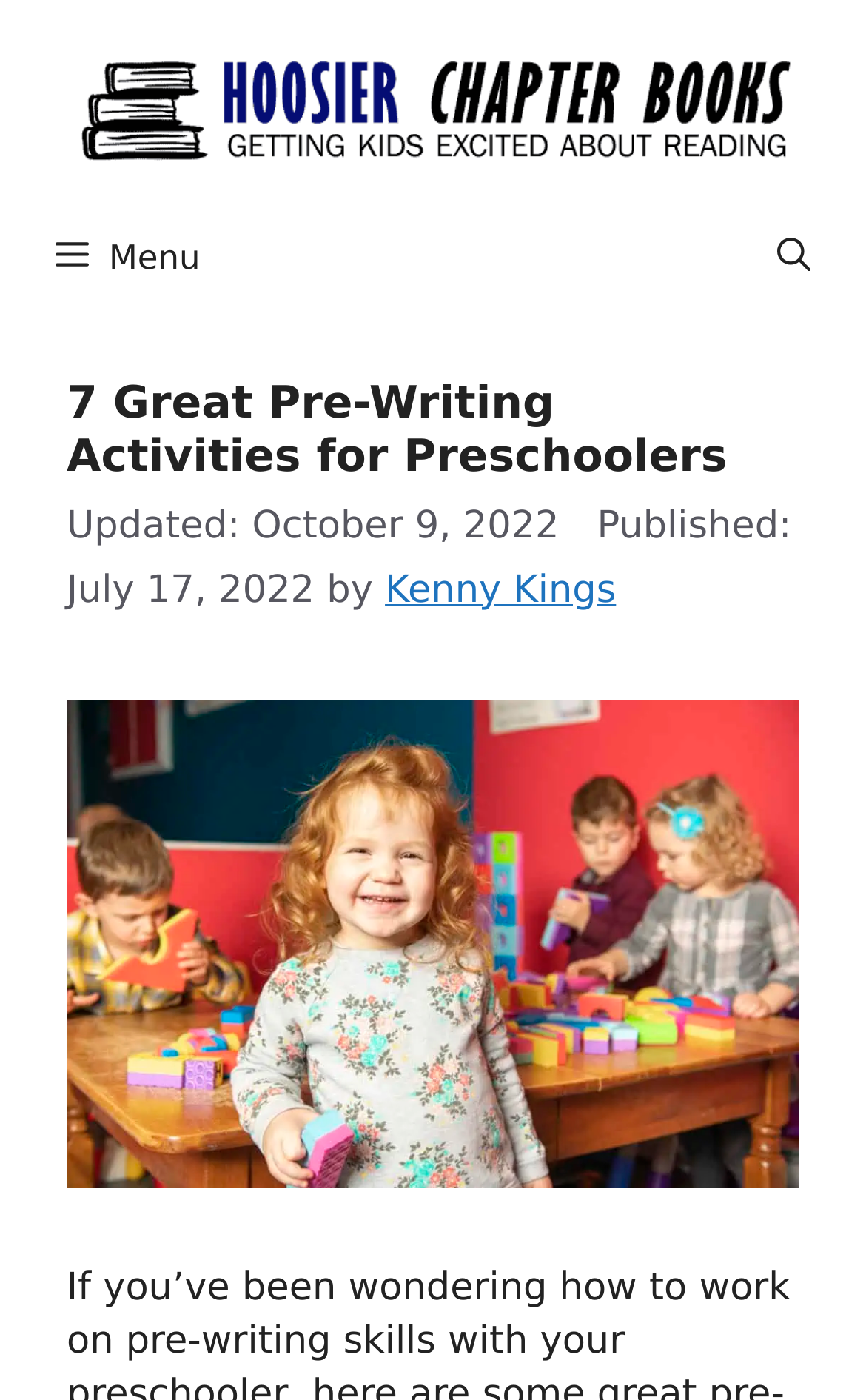Given the element description: "Privacy Policy", predict the bounding box coordinates of the UI element it refers to, using four float numbers between 0 and 1, i.e., [left, top, right, bottom].

None